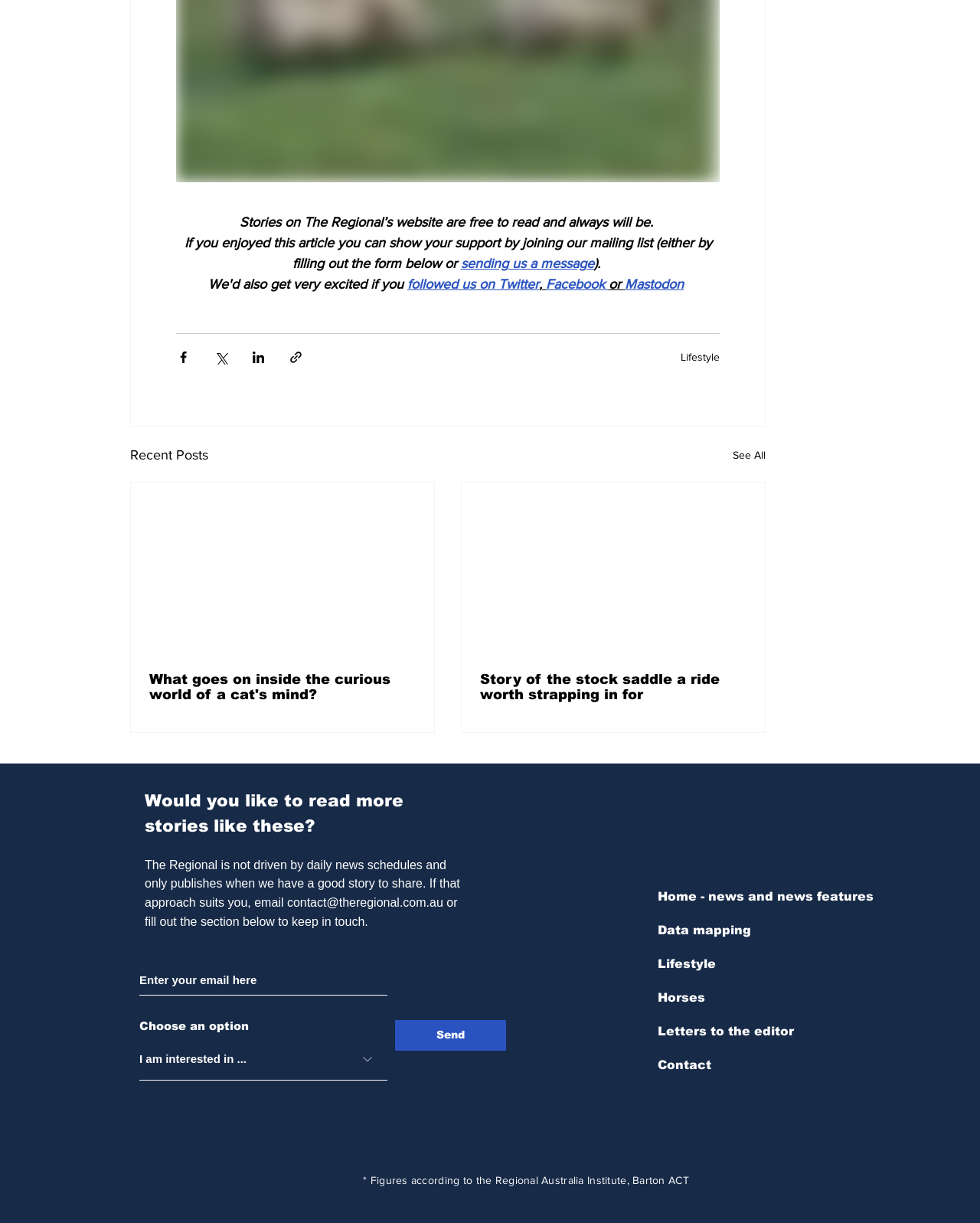Please identify the bounding box coordinates of the region to click in order to complete the task: "Read more about what goes on inside the curious world of a cat's mind". The coordinates must be four float numbers between 0 and 1, specified as [left, top, right, bottom].

[0.152, 0.549, 0.424, 0.574]